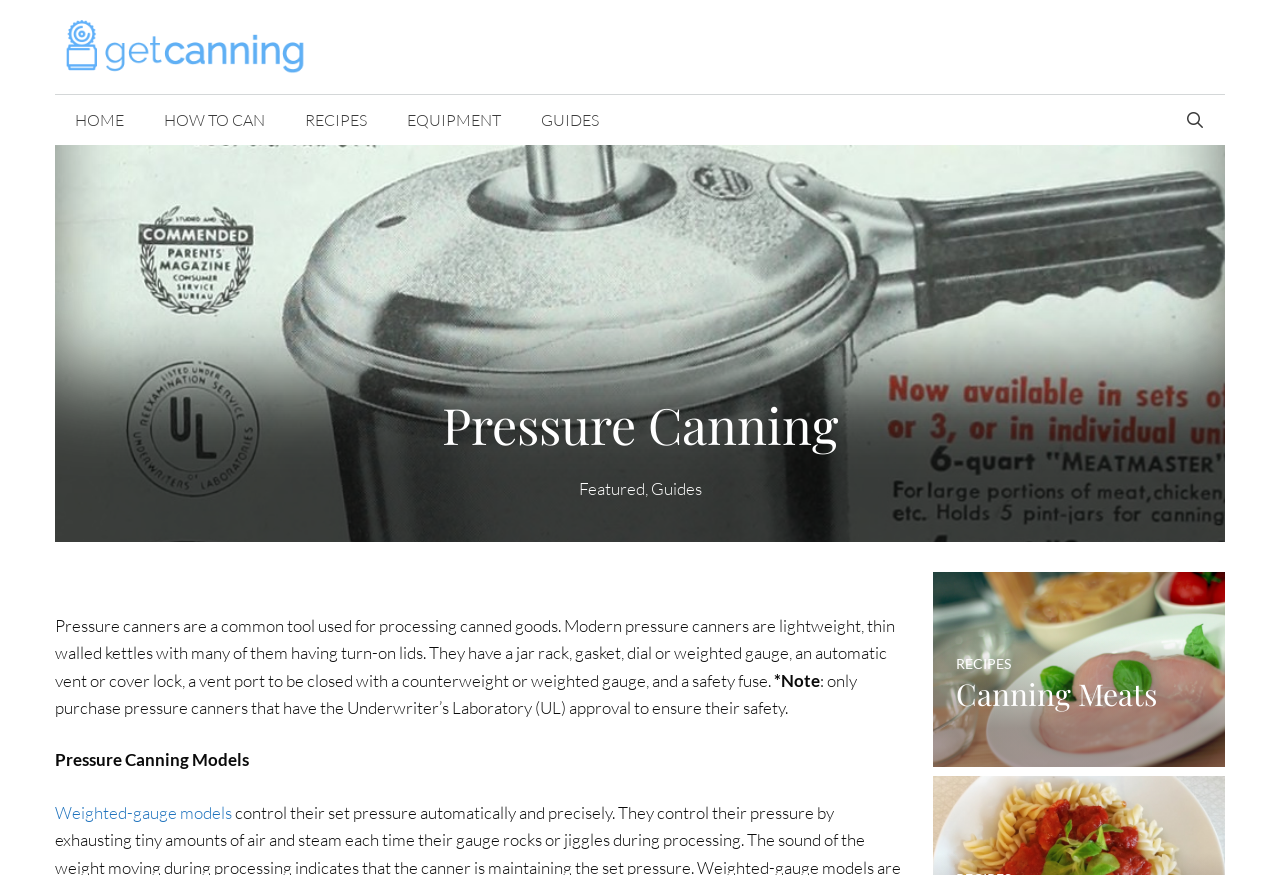What is the purpose of a pressure canner?
Using the picture, provide a one-word or short phrase answer.

Processing canned goods